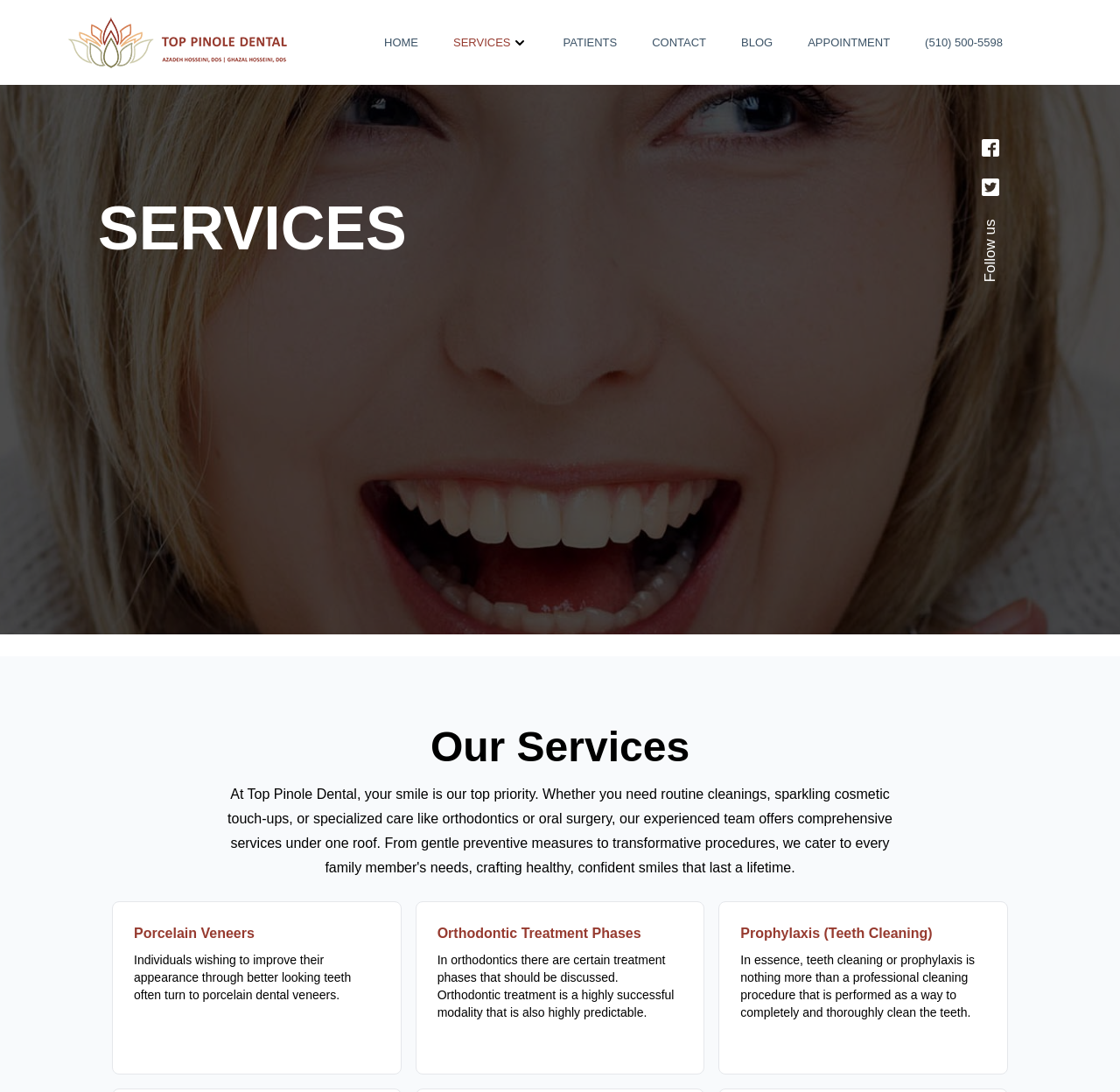What is the purpose of prophylaxis?
Look at the screenshot and provide an in-depth answer.

The webpage provides a link to 'Prophylaxis (Teeth Cleaning)' which describes it as a professional cleaning procedure to completely and thoroughly clean the teeth, indicating that the purpose of prophylaxis is to clean teeth.